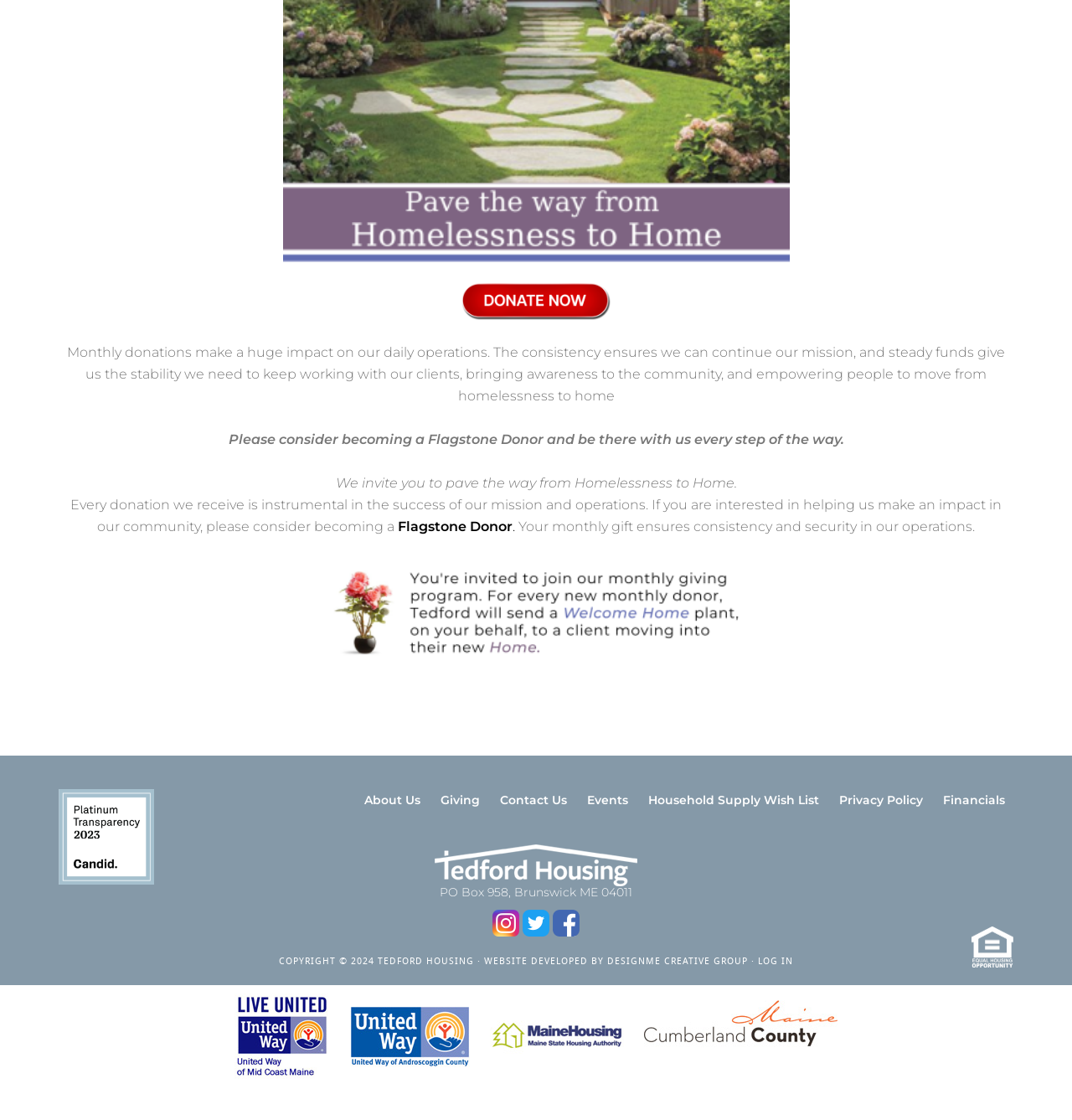Find and provide the bounding box coordinates for the UI element described here: "Financials". The coordinates should be given as four float numbers between 0 and 1: [left, top, right, bottom].

[0.872, 0.703, 0.945, 0.725]